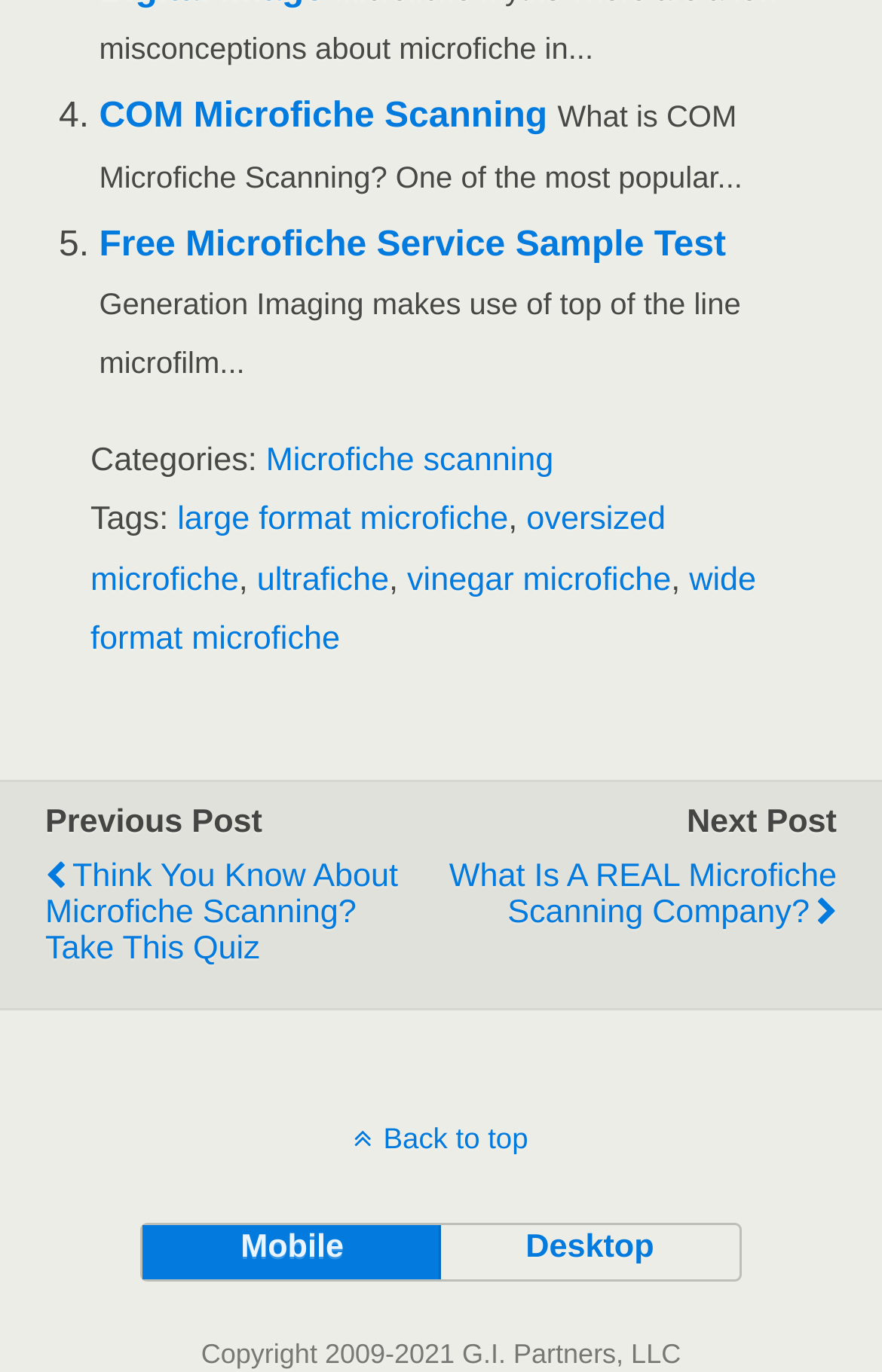What is the purpose of the 'Back to top' link? Examine the screenshot and reply using just one word or a brief phrase.

To go back to the top of the page